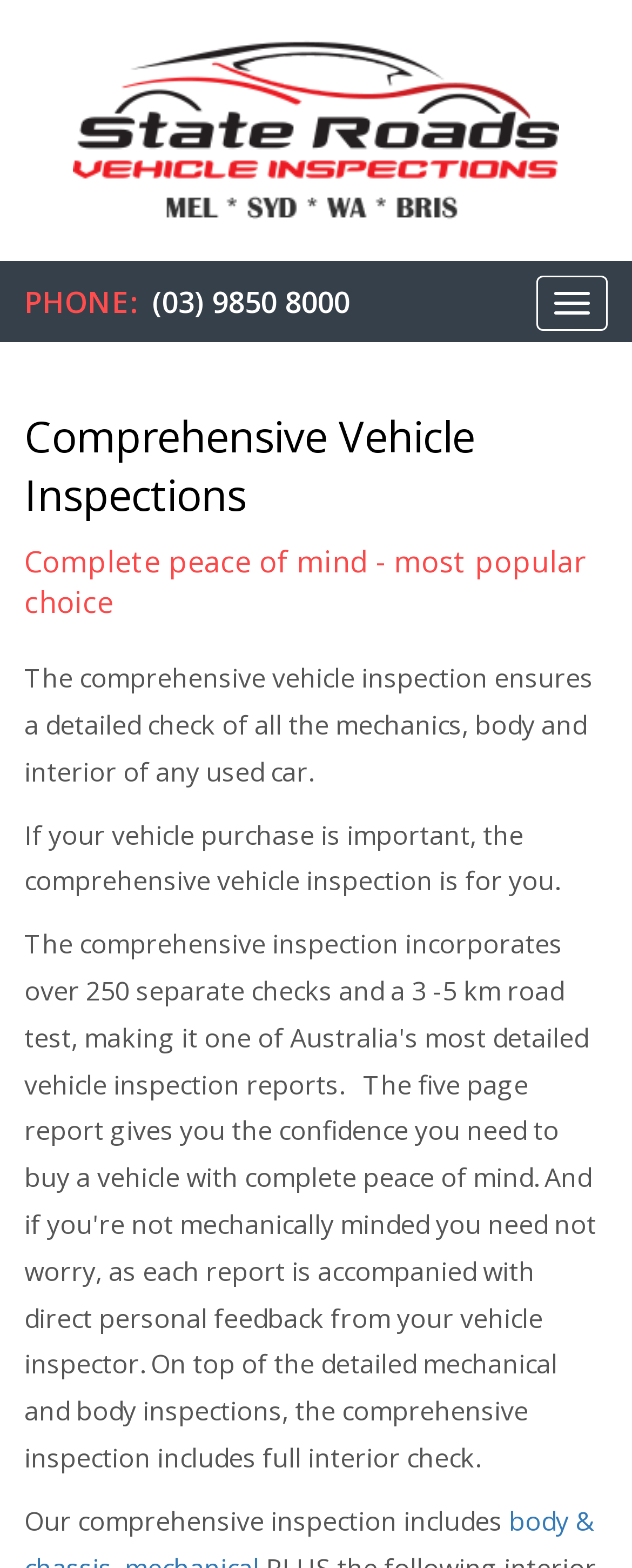Provide a short answer using a single word or phrase for the following question: 
What is the phone number for vehicle inspections?

(03) 9850 8000